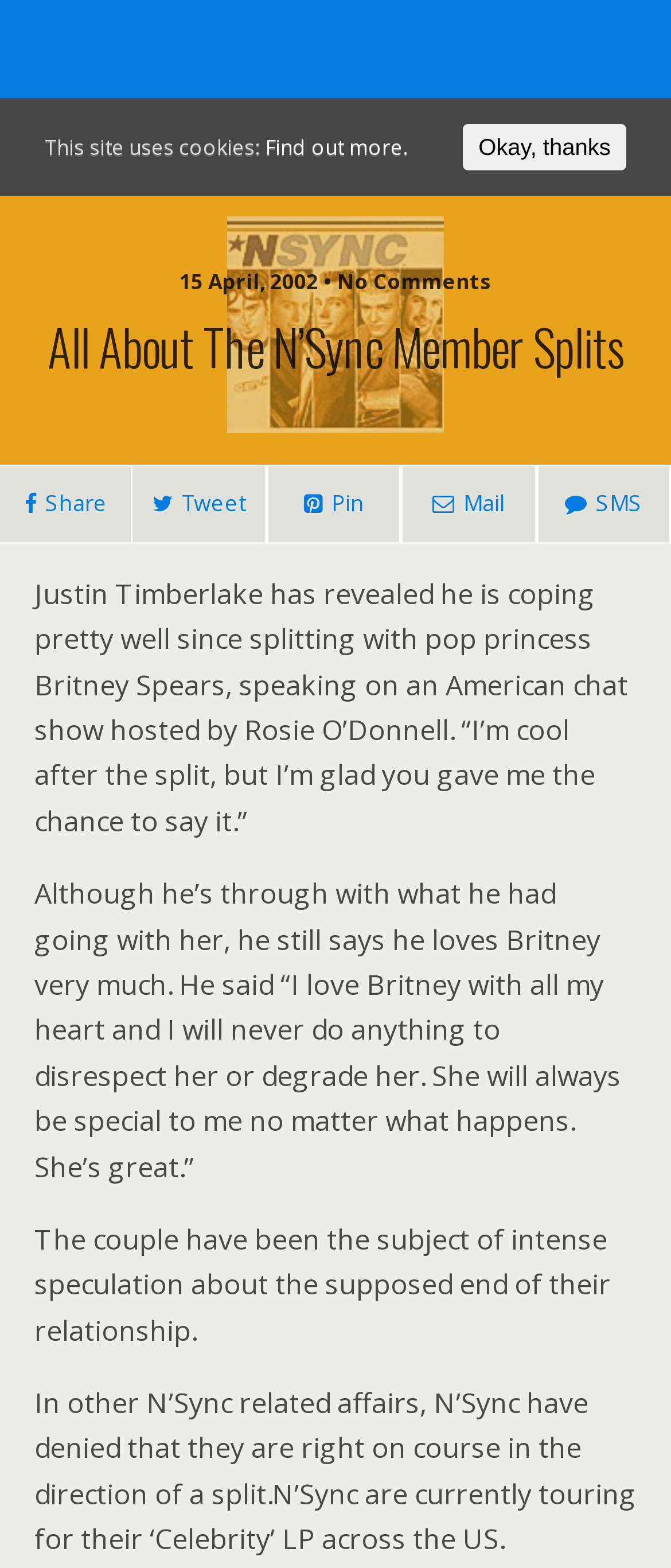Provide a one-word or short-phrase answer to the question:
Who hosted the American chat show where Justin Timberlake spoke?

Rosie O'Donnell